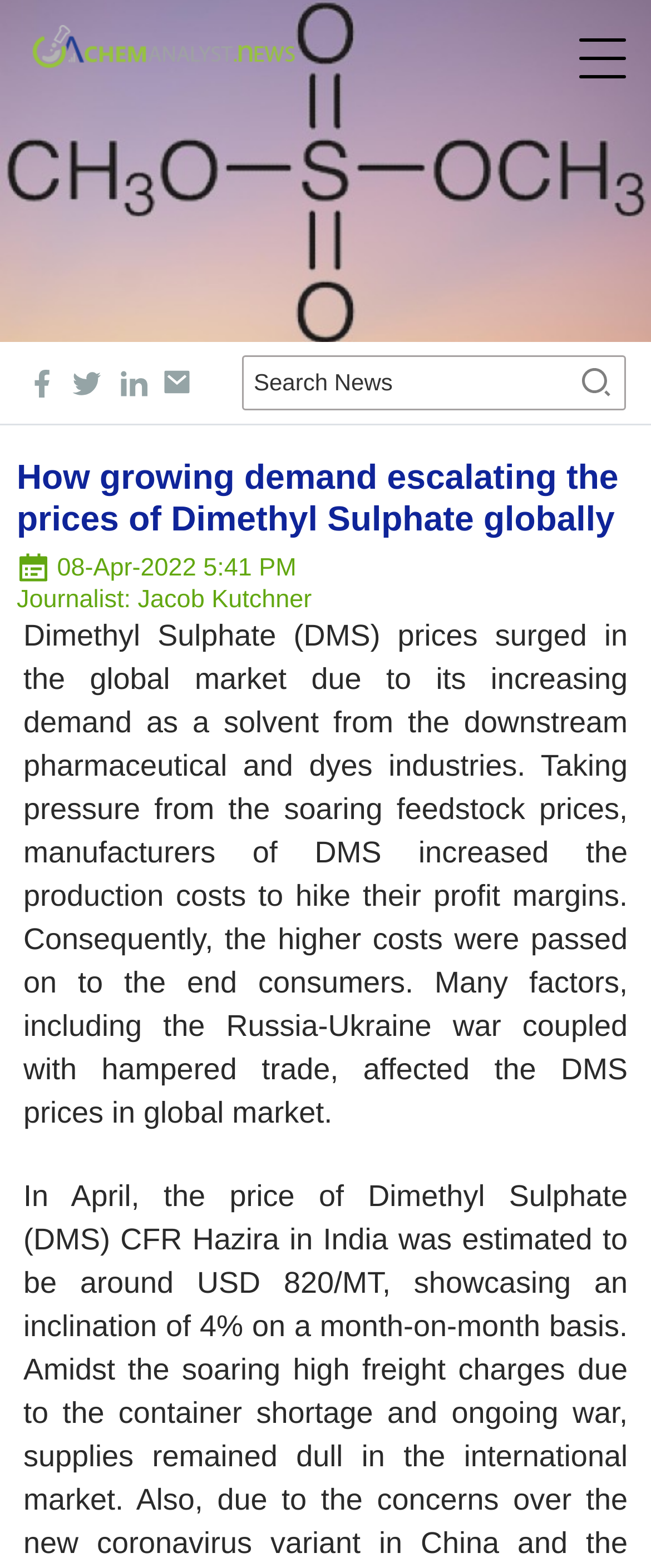What is the date of the news article?
Could you please answer the question thoroughly and with as much detail as possible?

The date of the news article can be found in the text '08-Apr-2022 5:41 PM' which is located below the heading of the article.